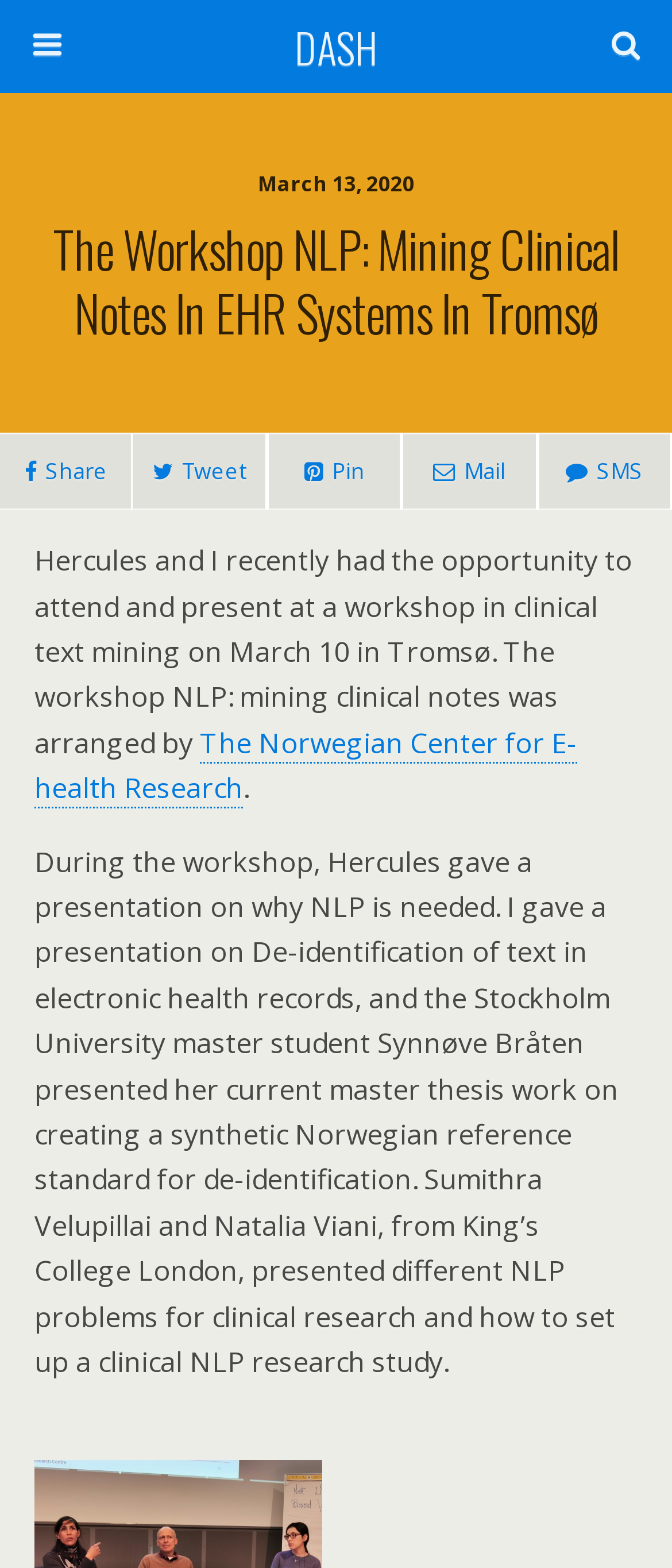How many presentations were given at the workshop?
Give a single word or phrase answer based on the content of the image.

4